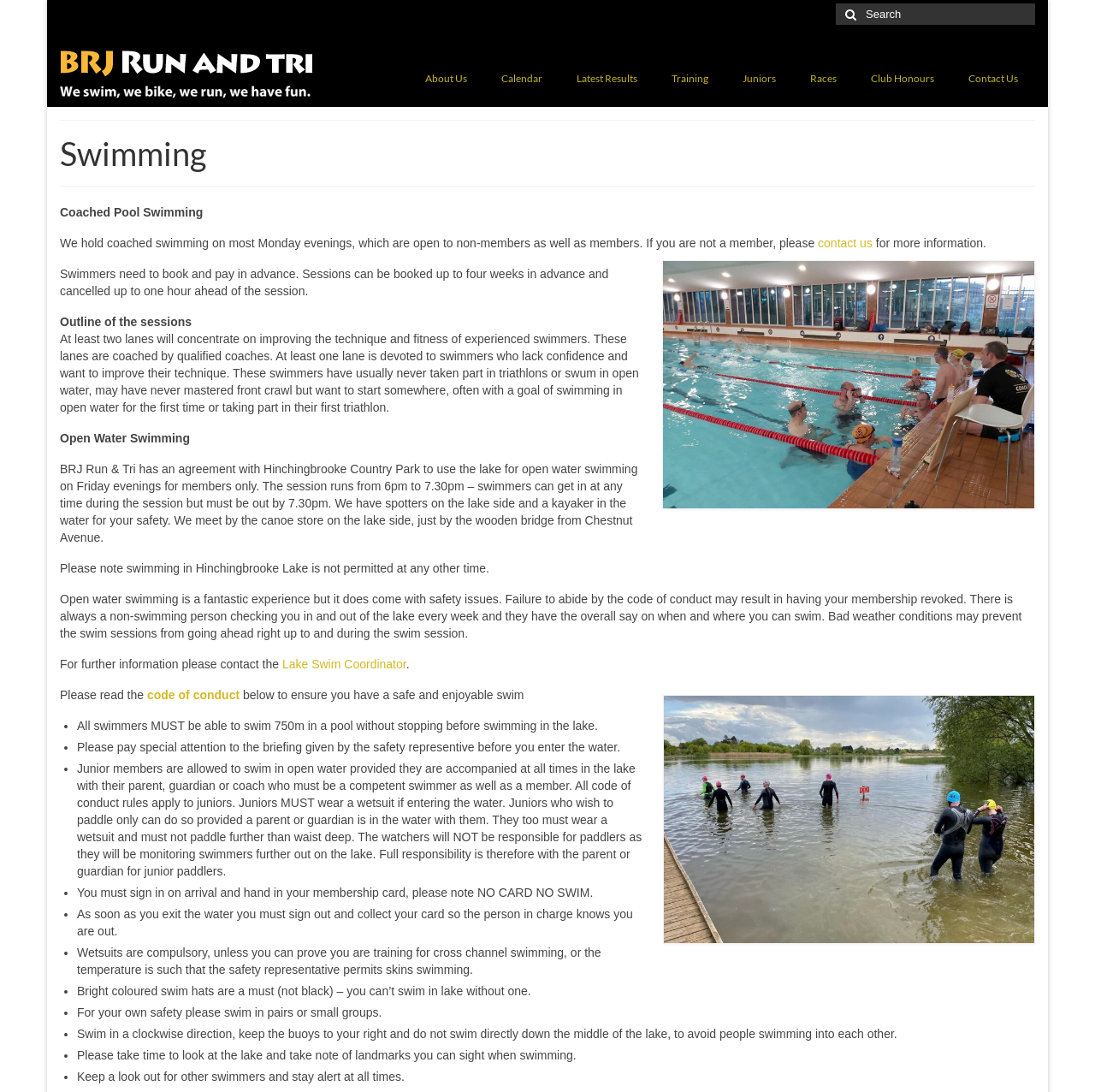What direction should swimmers swim in the lake?
Please give a detailed and elaborate answer to the question based on the image.

The webpage instructs swimmers to swim in a clockwise direction in the lake, keeping the buoys to their right and avoiding swimming directly down the middle of the lake.